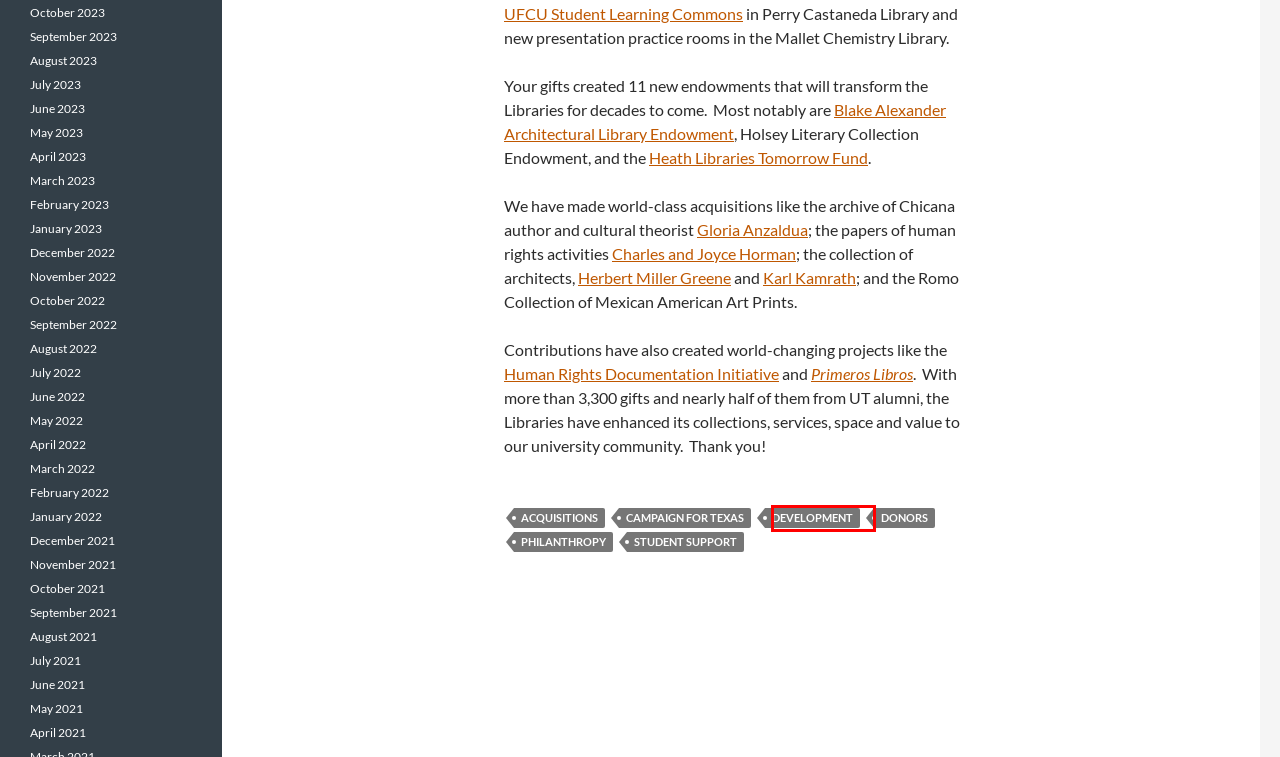A screenshot of a webpage is given with a red bounding box around a UI element. Choose the description that best matches the new webpage shown after clicking the element within the red bounding box. Here are the candidates:
A. June | 2022 | TexLibris
B. September | 2023 | TexLibris
C. Development | TexLibris
D. July | 2021 | TexLibris
E. donors | TexLibris
F. March | 2023 | TexLibris
G. February | 2023 | TexLibris
H. philanthropy | TexLibris

C